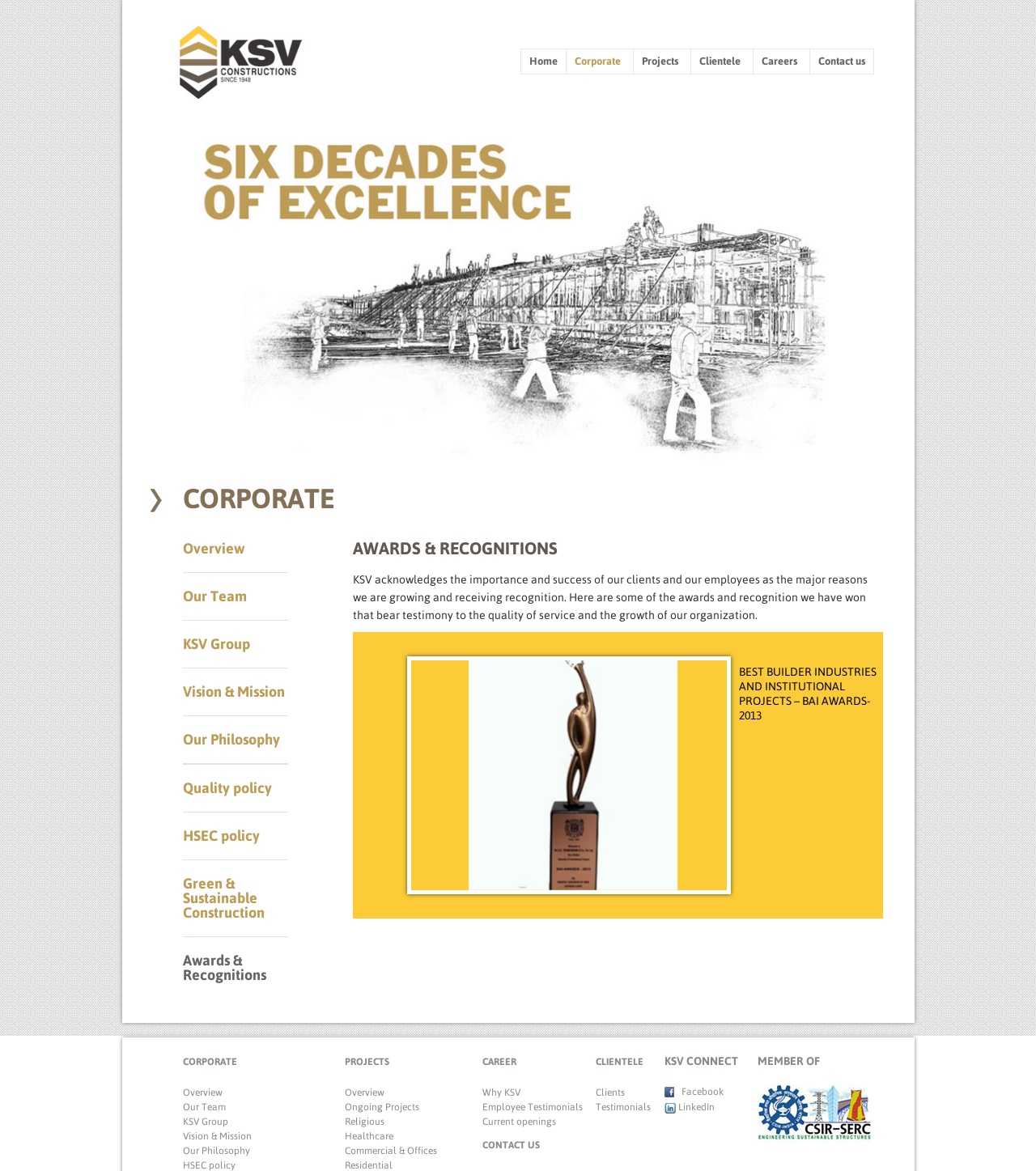What is the name of the company?
Refer to the image and offer an in-depth and detailed answer to the question.

The company name is obtained from the root element 'KSV Construction | Since 1948 » Awards & Recognitions' which is the title of the webpage.